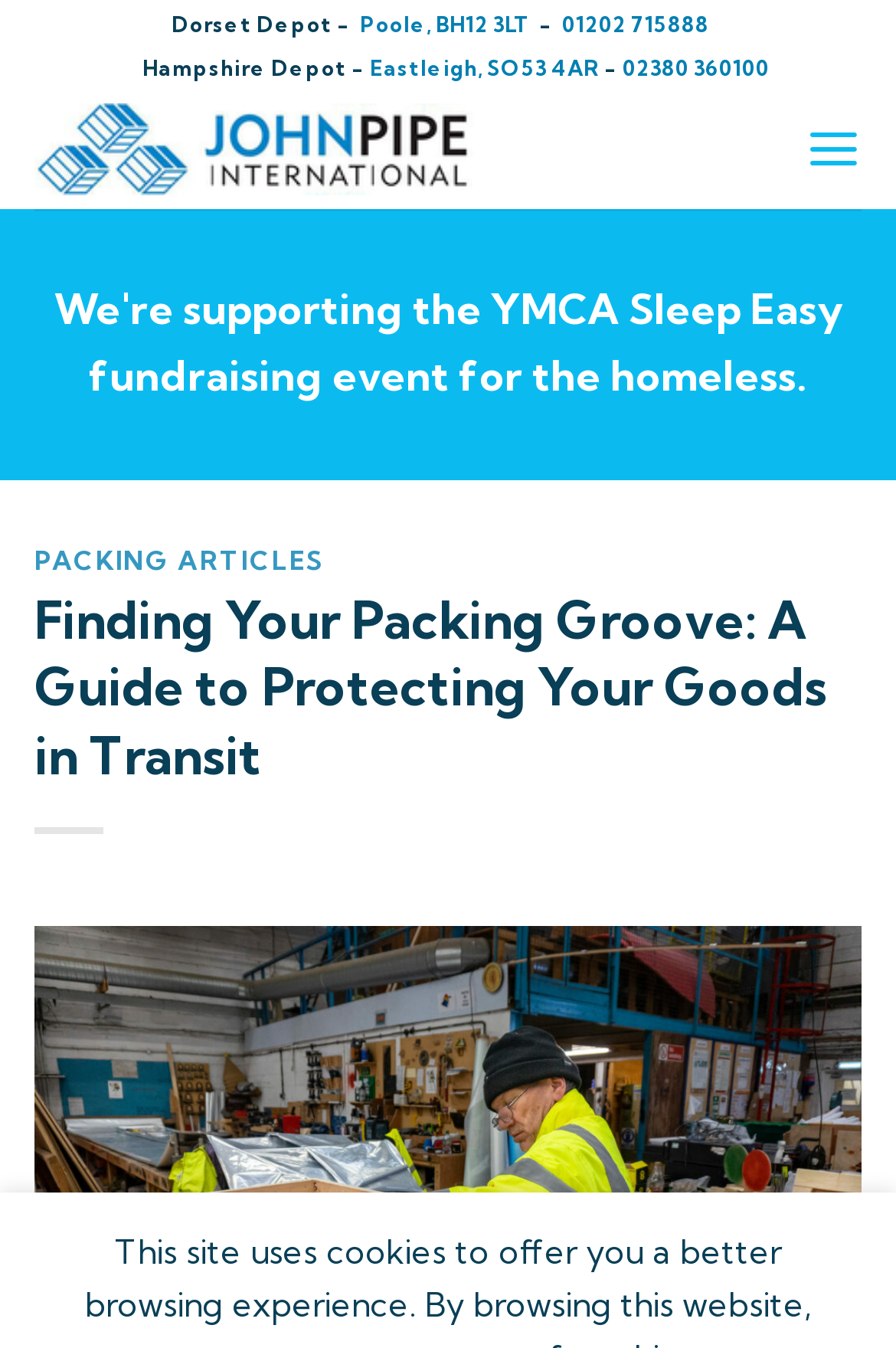What is the phone number of the Dorset Depot? Observe the screenshot and provide a one-word or short phrase answer.

01202 715888